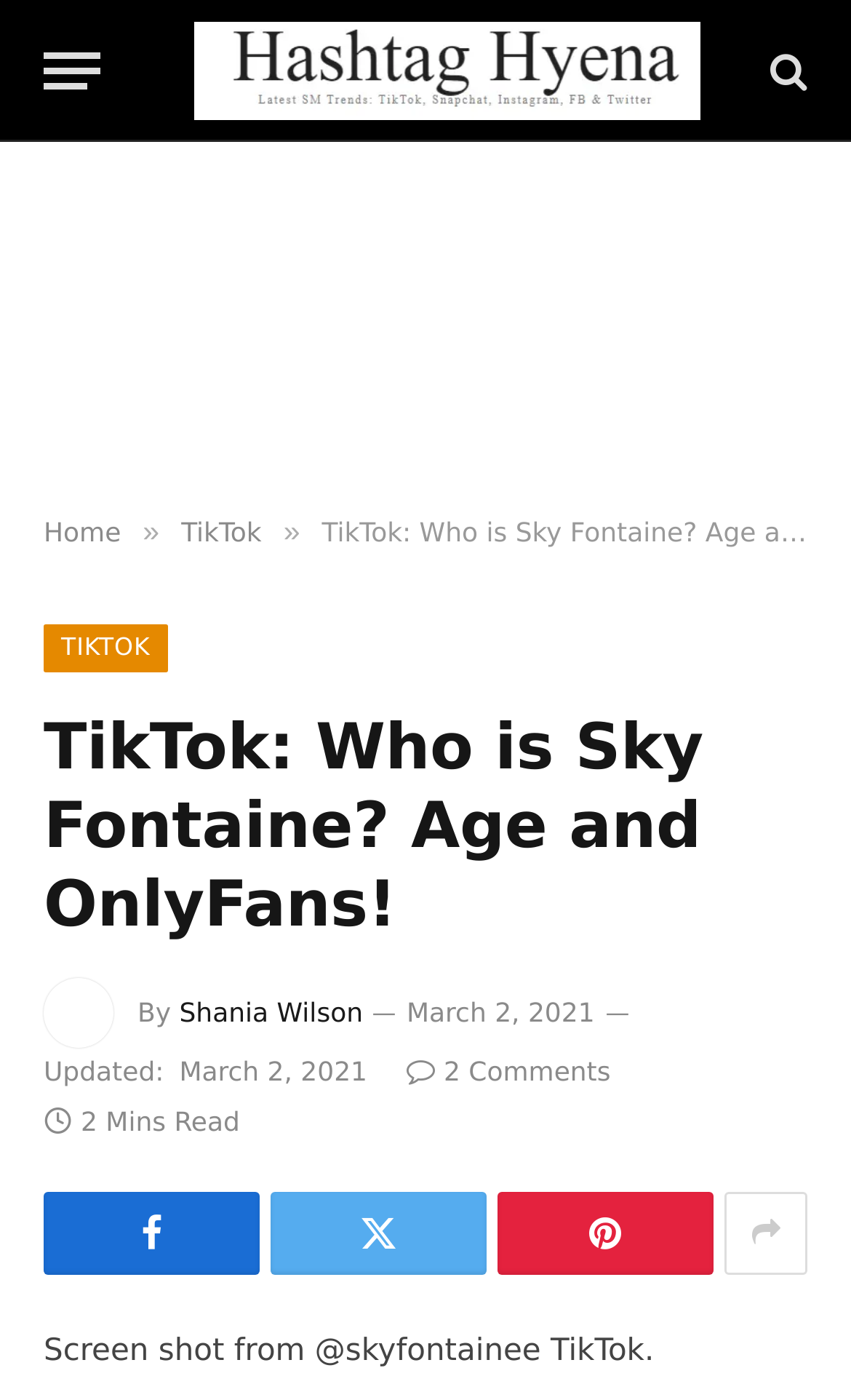Provide the bounding box coordinates of the HTML element described as: "title="Hashtag Hyena"". The bounding box coordinates should be four float numbers between 0 and 1, i.e., [left, top, right, bottom].

[0.195, 0.0, 0.856, 0.101]